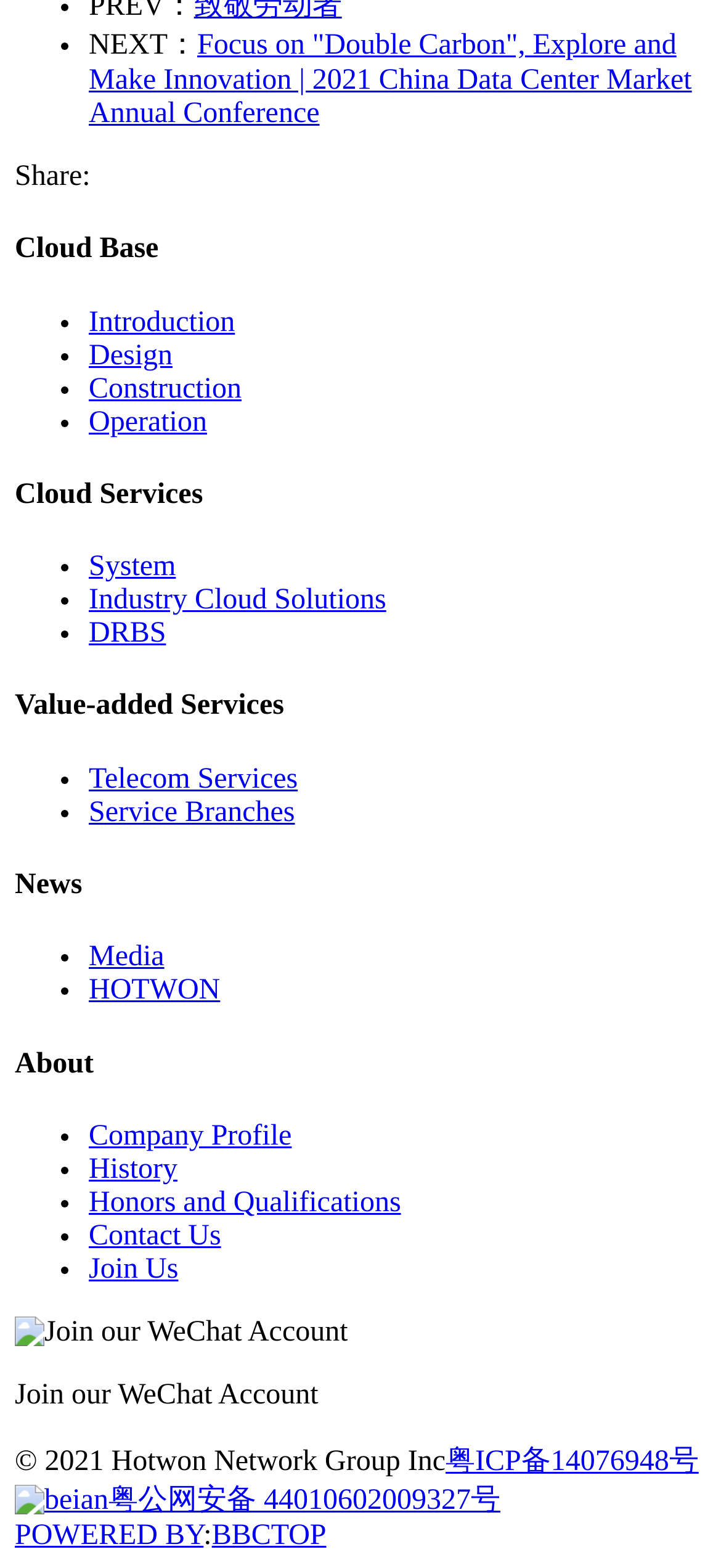What is the 'DRBS' link about?
Refer to the image and offer an in-depth and detailed answer to the question.

The 'DRBS' link is listed under the 'Cloud Services' section, which suggests that it is related to cloud solutions or services provided by the company.